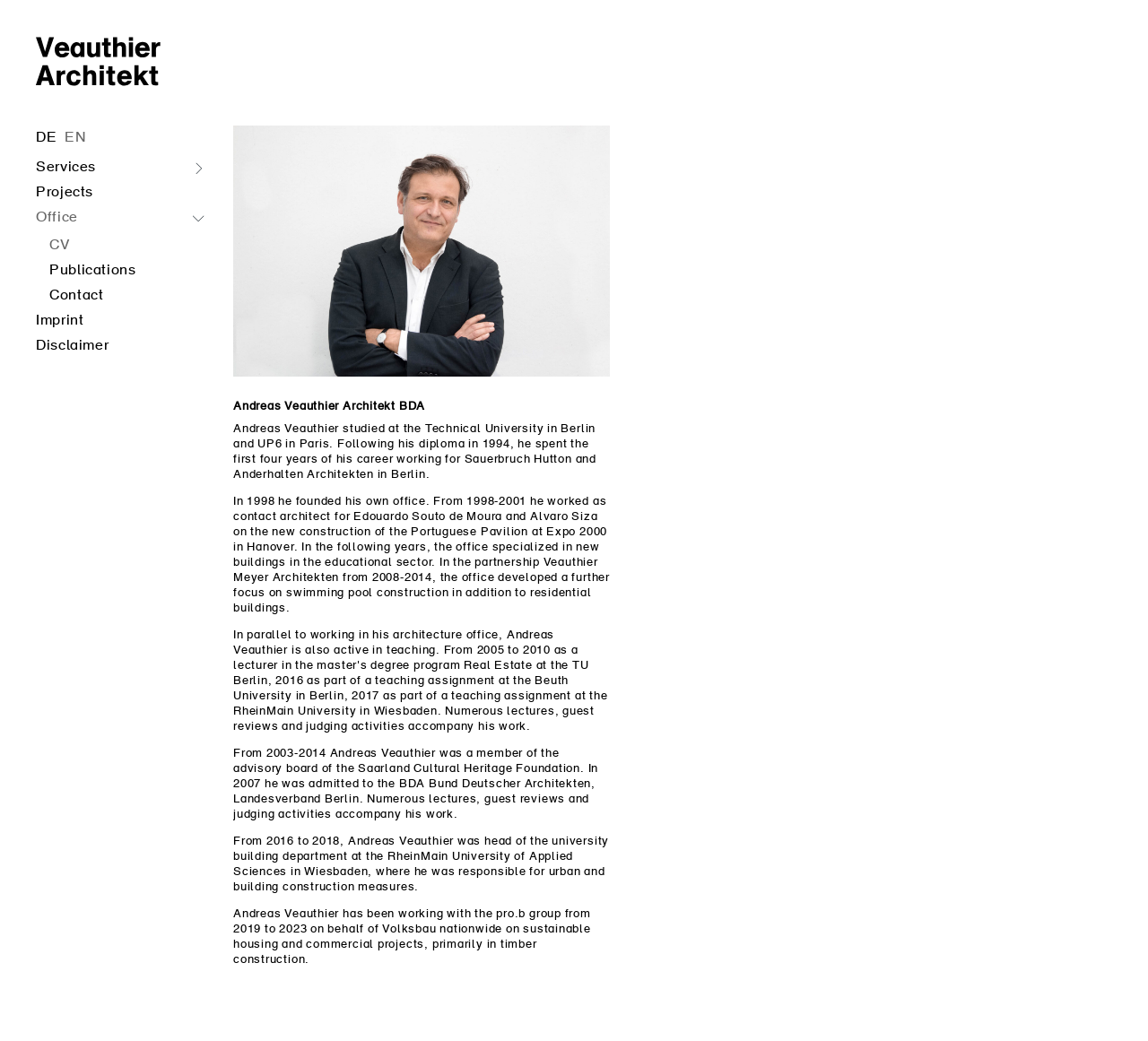Find the bounding box coordinates of the clickable area required to complete the following action: "View services".

[0.031, 0.149, 0.084, 0.173]